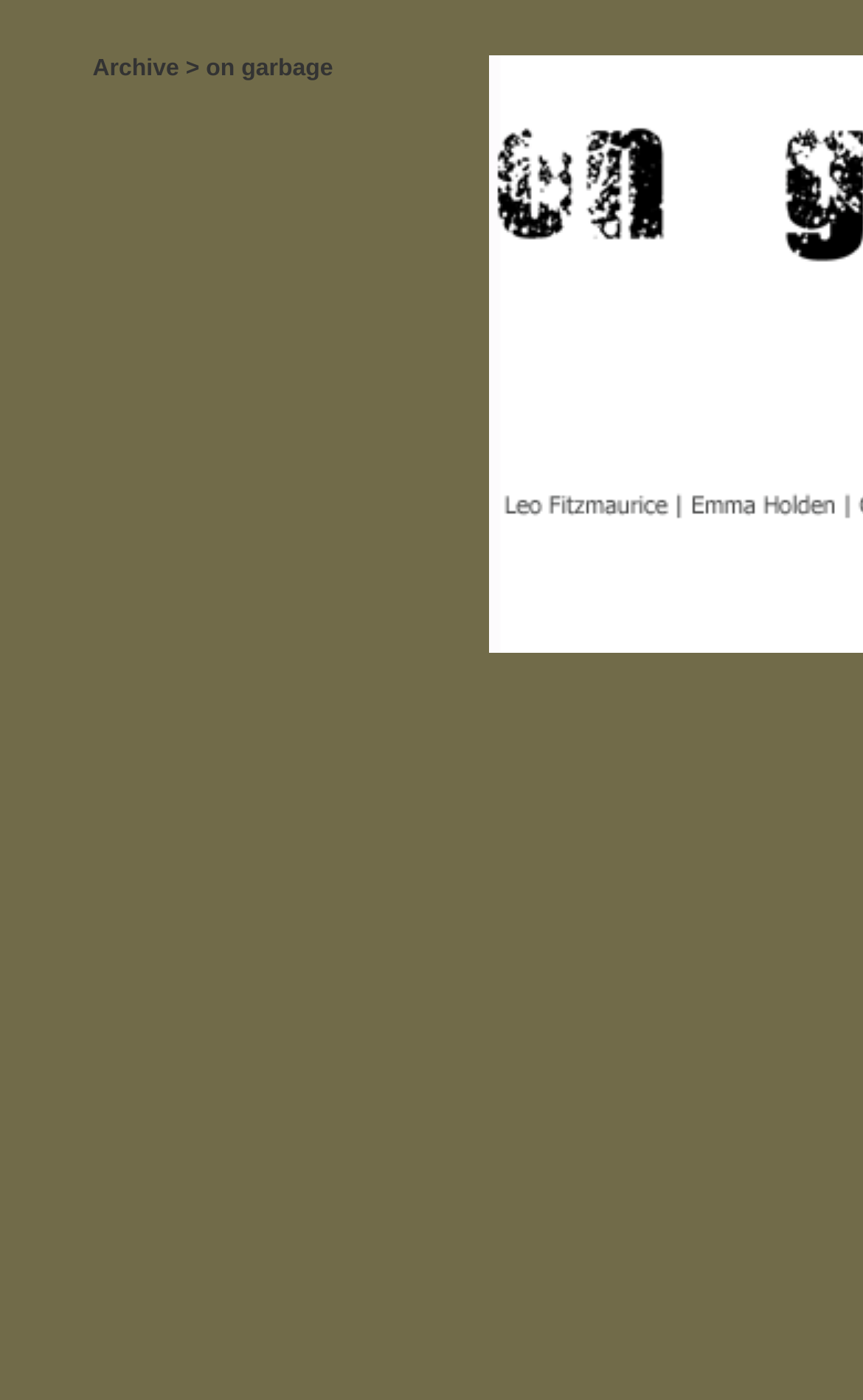Summarize the webpage with a detailed and informative caption.

The webpage is titled "AUGUST ART GALLERY". At the top-left corner, there is a small image. Below the image, there is a table with two rows. The first row contains two cells, with the first cell being empty and the second cell displaying the text "Archive > on garbage" with a small image to the right of the text. The second row also has two cells, with the first cell being empty and the second cell containing a large image that spans almost the entire width of the table.